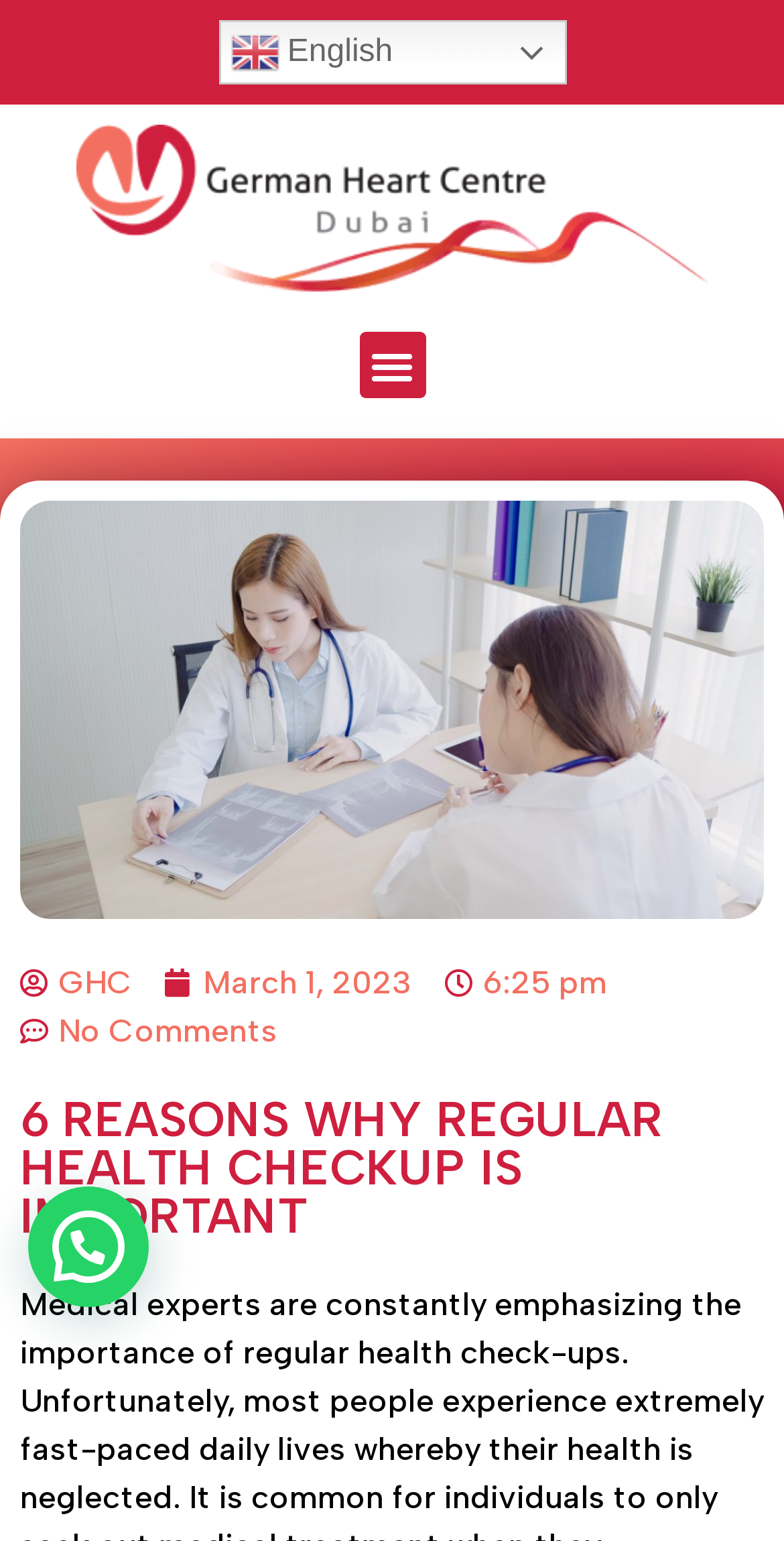What is the language of the webpage?
Craft a detailed and extensive response to the question.

The language of the webpage is English, which can be inferred from the 'en English' link at the top of the page, accompanied by a small flag icon.